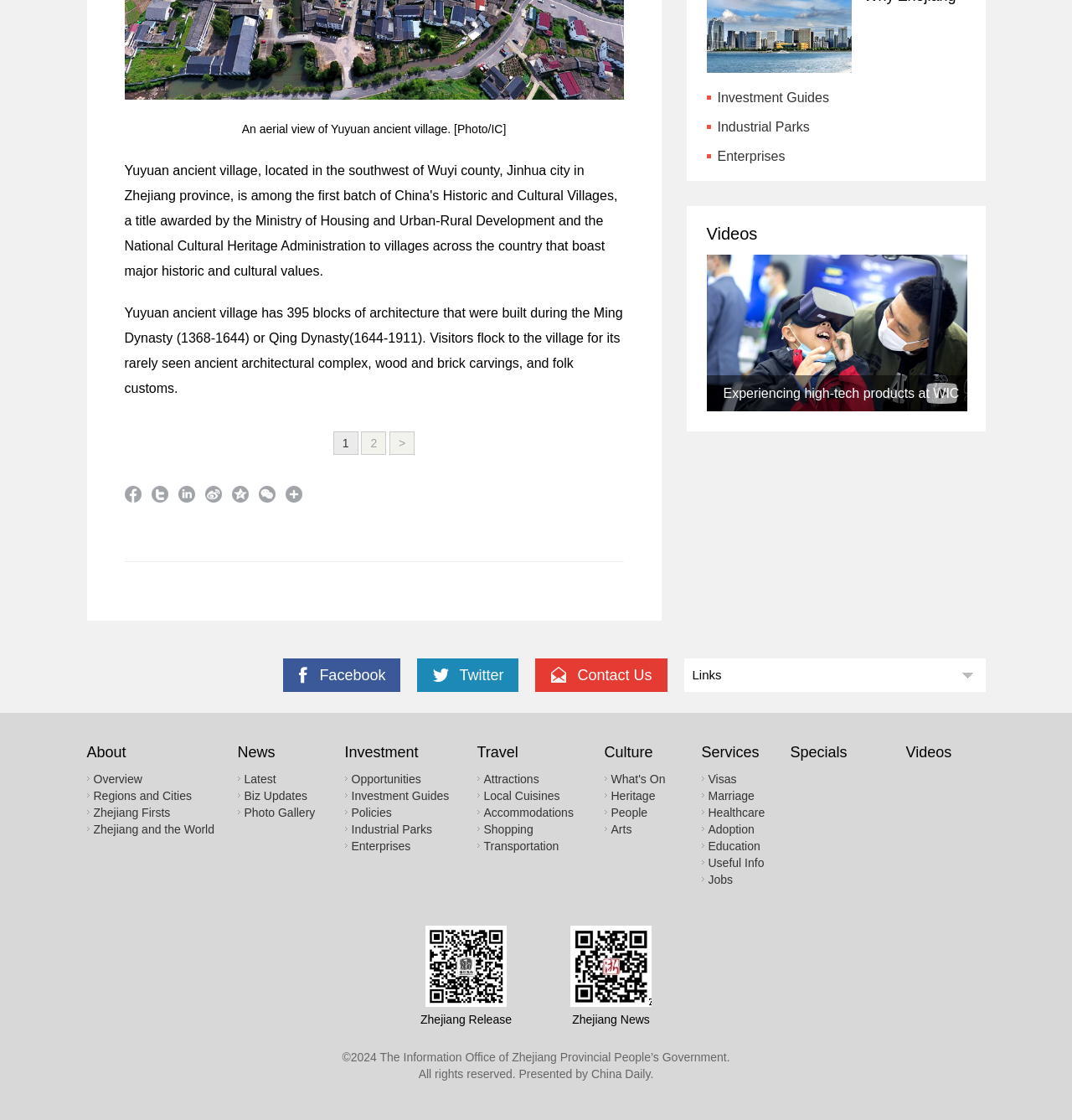Identify the bounding box for the UI element that is described as follows: "Zhejiang and the World".

[0.087, 0.734, 0.2, 0.746]